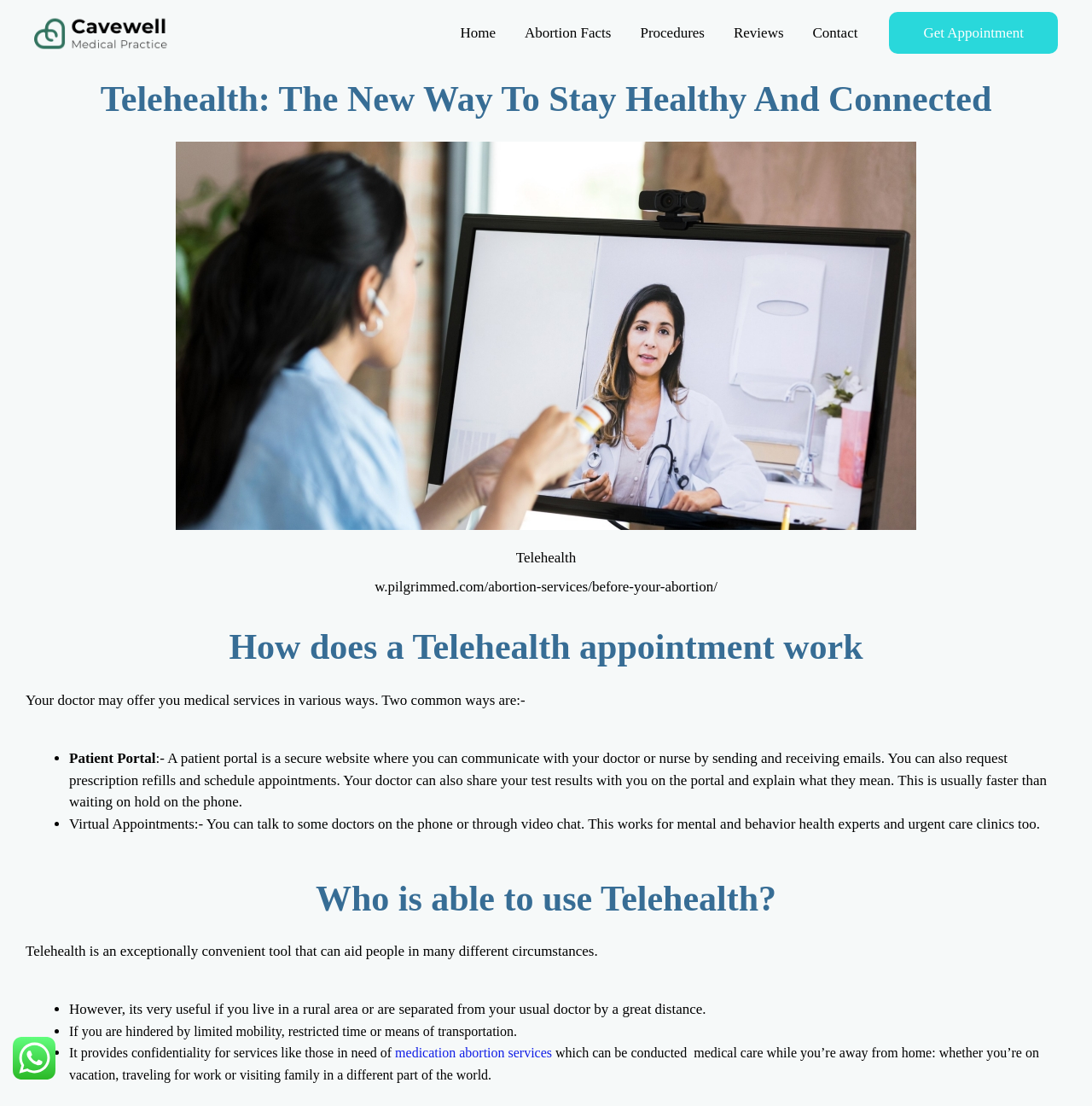Please identify the bounding box coordinates of where to click in order to follow the instruction: "Login to the website".

None